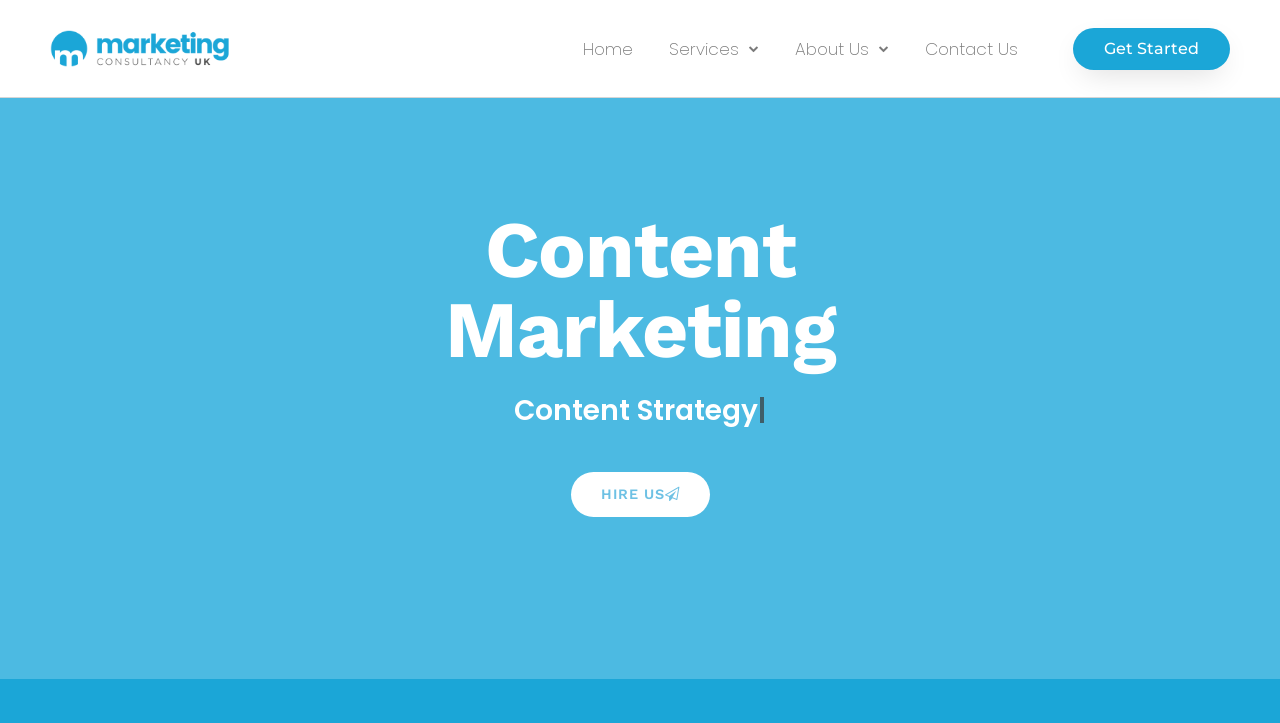Answer the question using only one word or a concise phrase: What is the call-to-action button?

Get Started